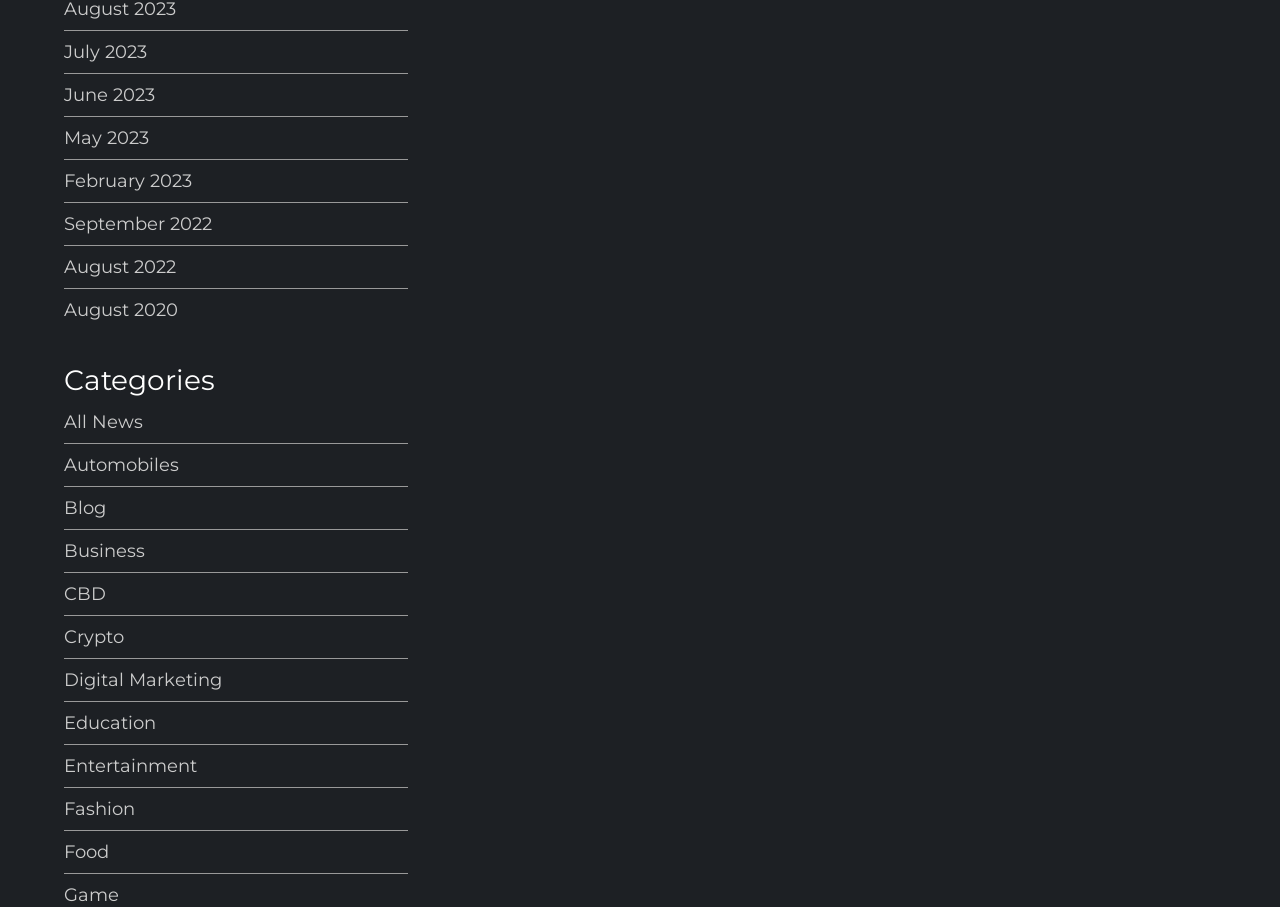What is the category listed below 'Business'?
Give a one-word or short-phrase answer derived from the screenshot.

CBD